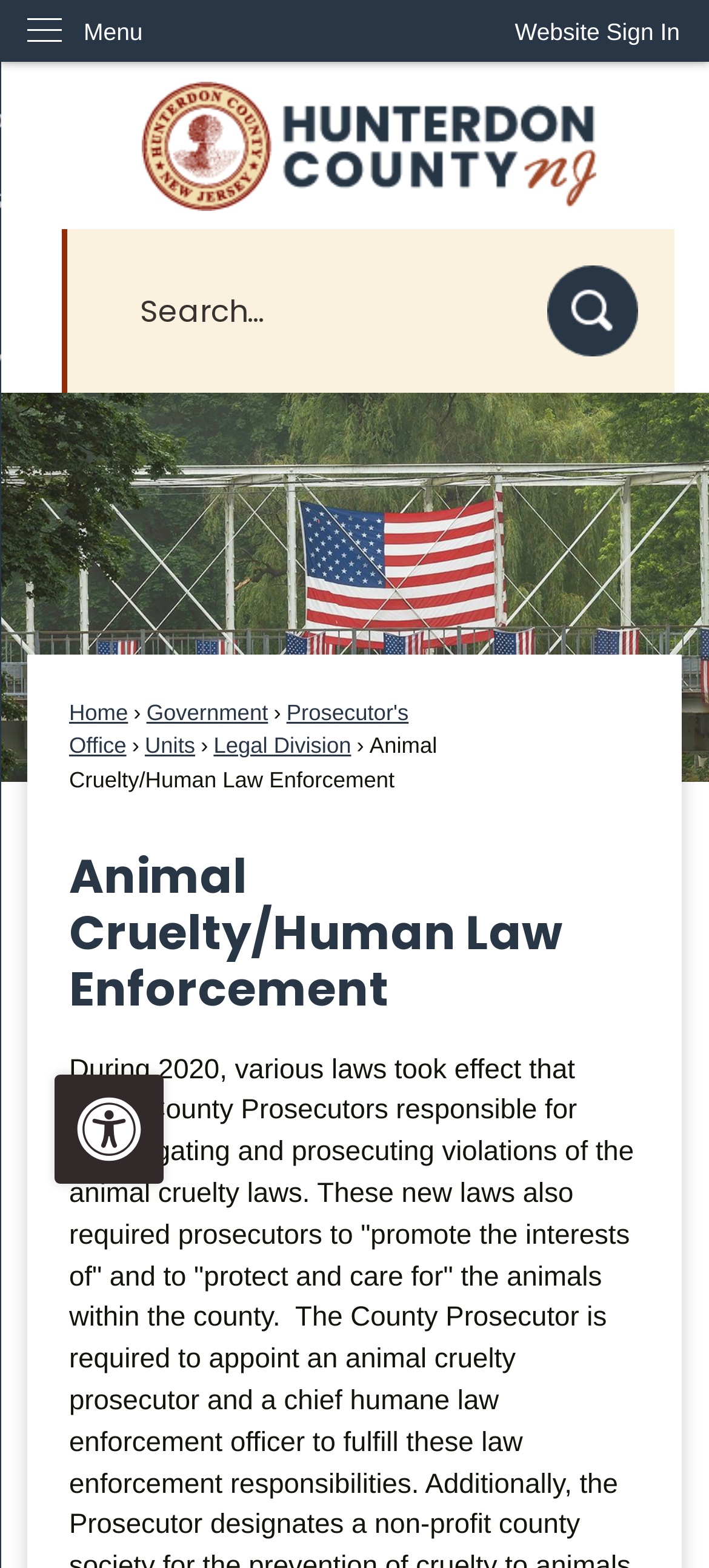What is the purpose of the search region?
From the details in the image, answer the question comprehensively.

The search region is a prominent feature on the webpage, located near the top. It contains a textbox and a search button. The presence of this region suggests that the website has a large amount of content and wants to provide users with a convenient way to find specific information. Therefore, the purpose of the search region is to allow users to search the website.